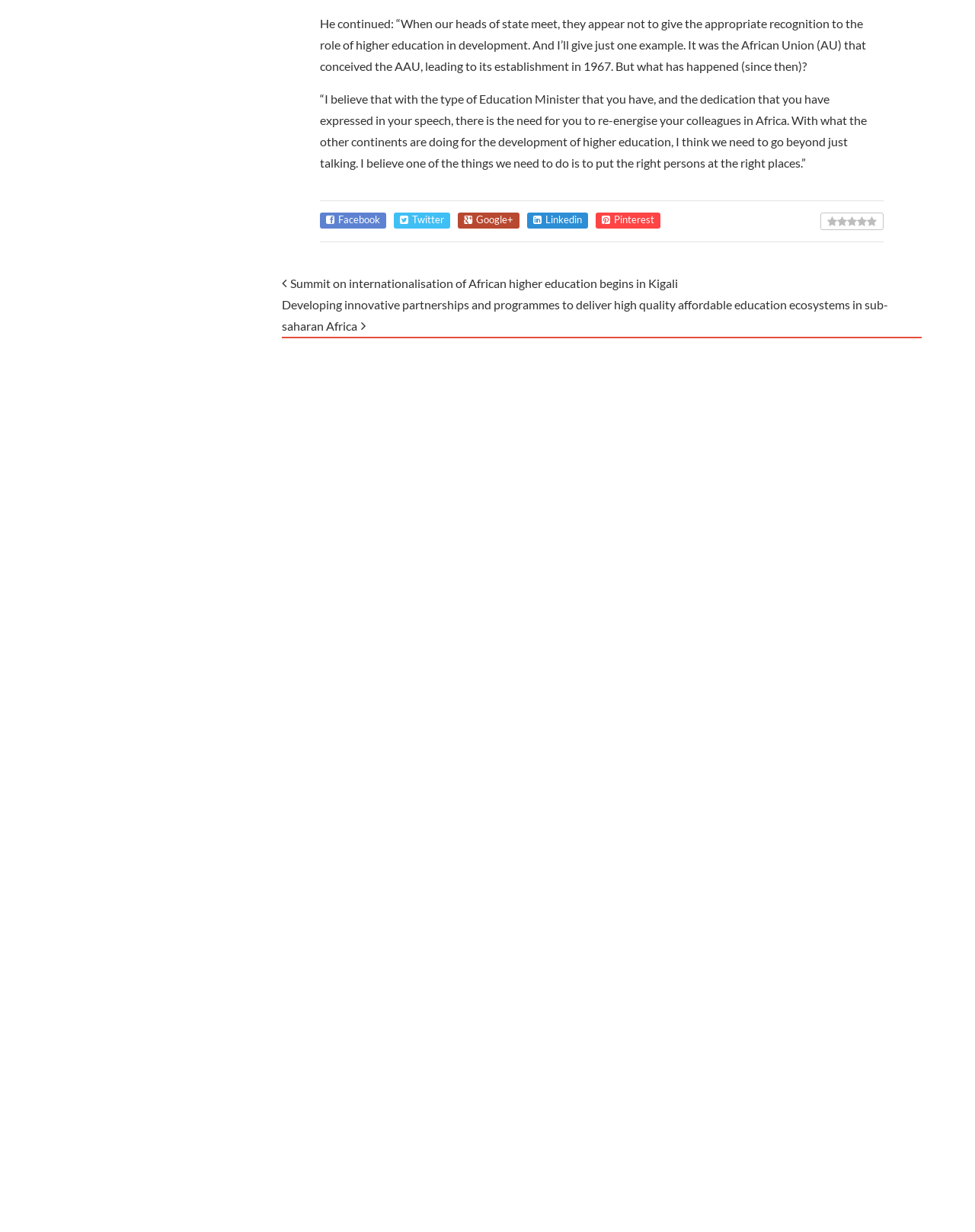Identify and provide the bounding box for the element described by: "parent_node: WEBSITE name="url"".

[0.289, 0.759, 0.945, 0.783]